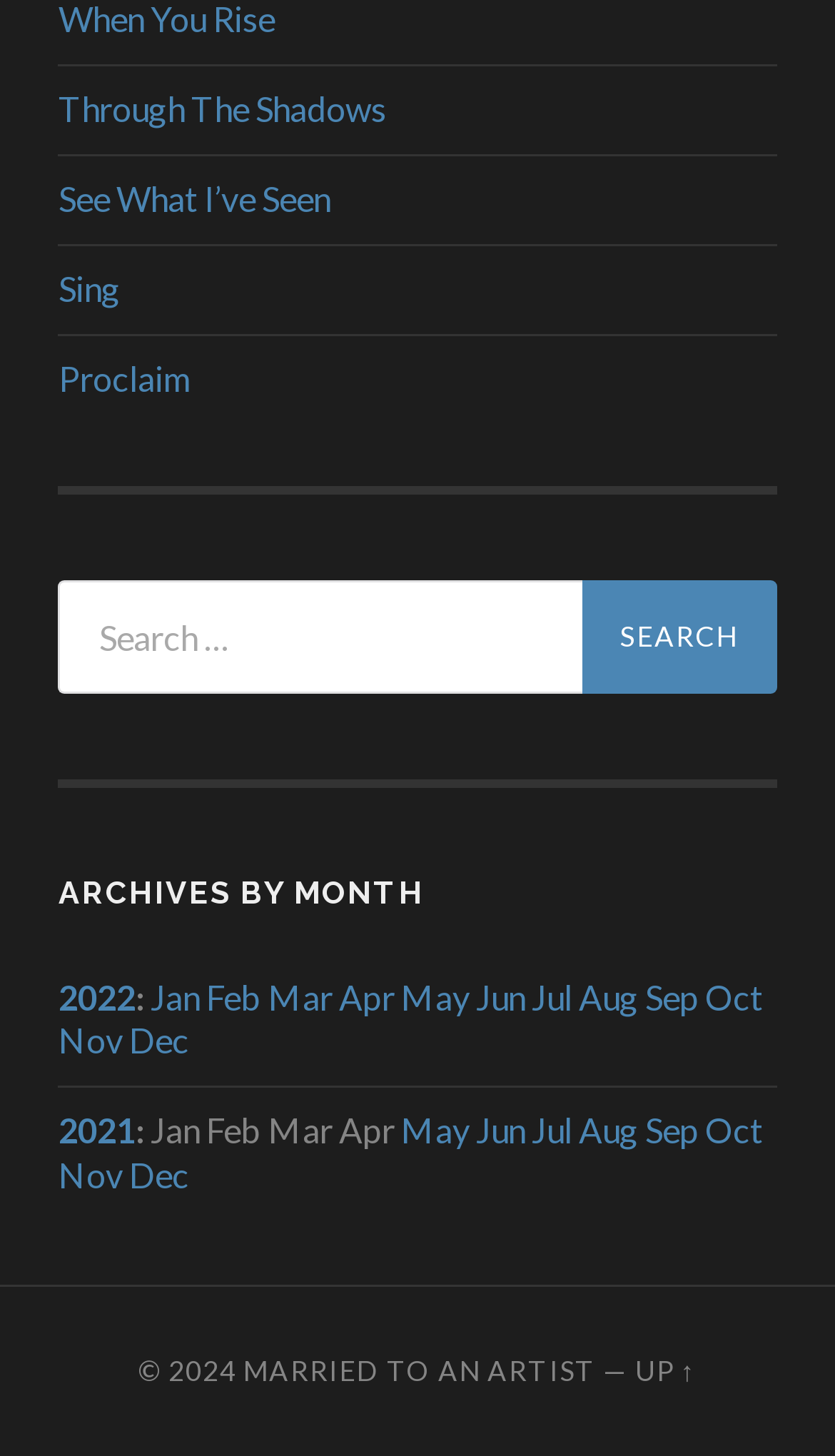Locate the bounding box coordinates of the area that needs to be clicked to fulfill the following instruction: "Scroll up". The coordinates should be in the format of four float numbers between 0 and 1, namely [left, top, right, bottom].

[0.761, 0.929, 0.834, 0.953]